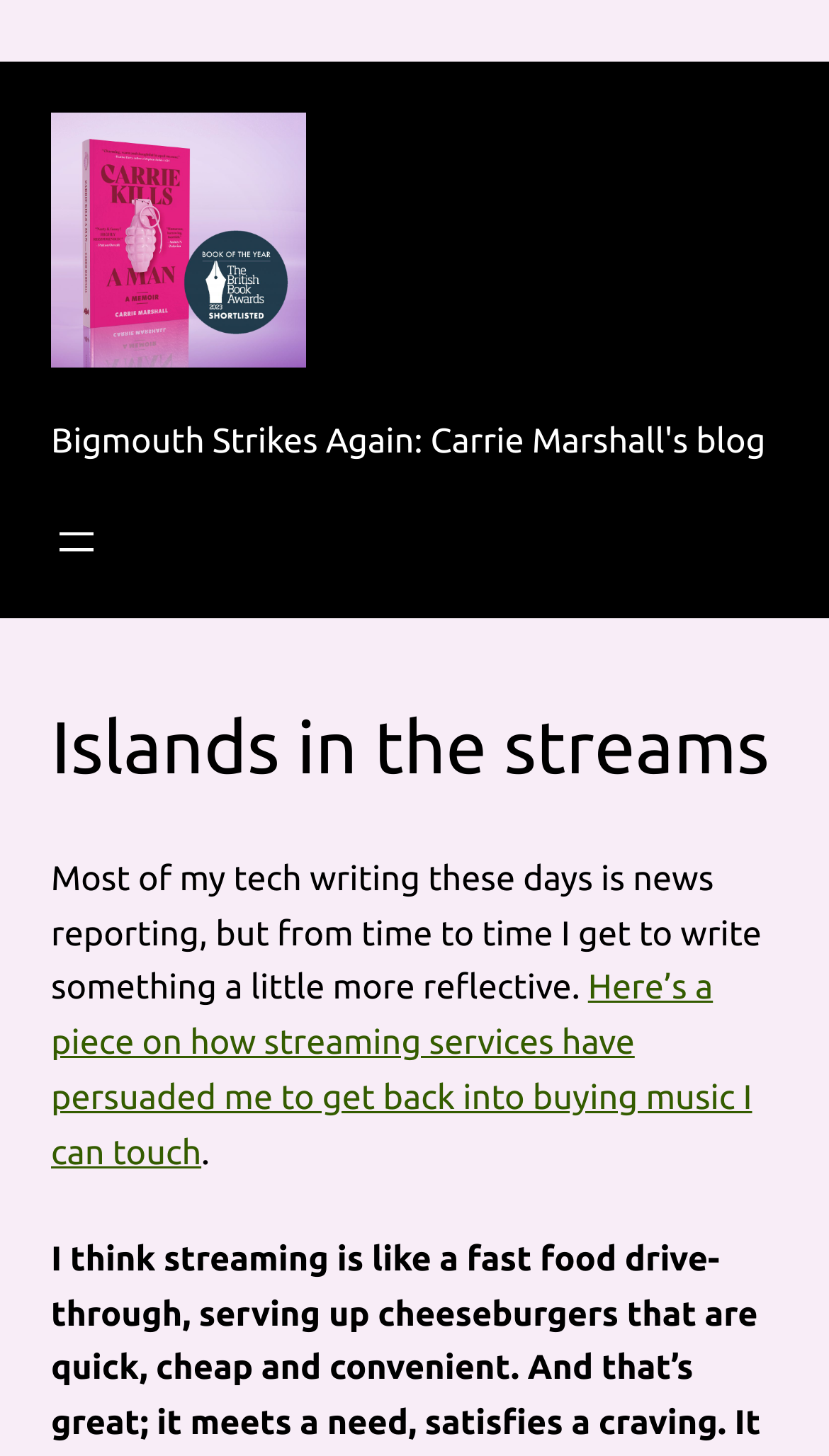What is the topic of the blog post?
Based on the image, answer the question with as much detail as possible.

I found the answer by reading the static text element that says 'Most of my tech writing these days is news reporting, but from time to time I get to write something a little more reflective.' and the link element that says 'Here’s a piece on how streaming services have persuaded me to get back into buying music I can touch'. These elements suggest that the blog post is about the author's experience with streaming services and buying music.